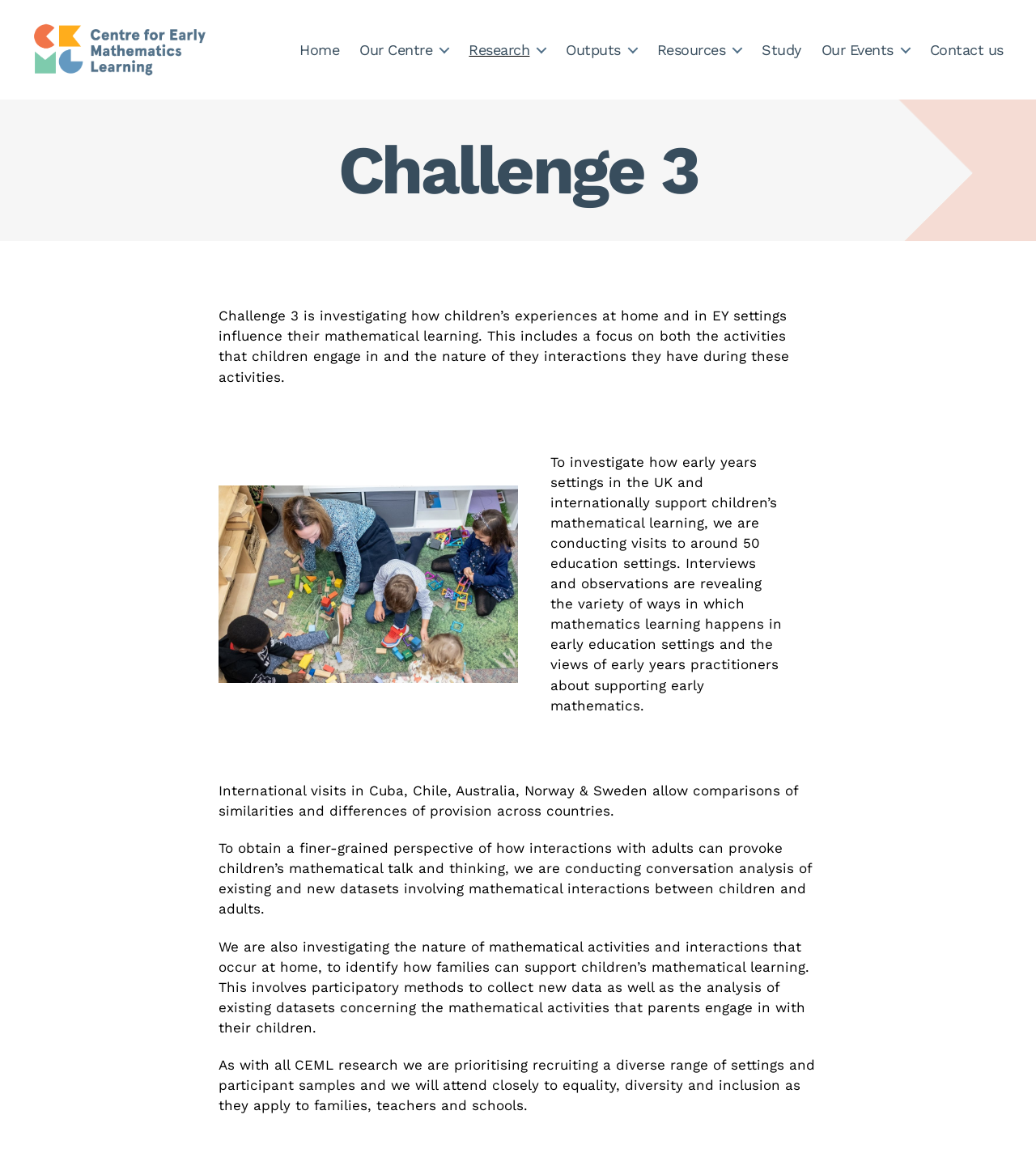What countries are being visited for international comparisons?
Look at the screenshot and respond with one word or a short phrase.

Cuba, Chile, Australia, Norway, Sweden